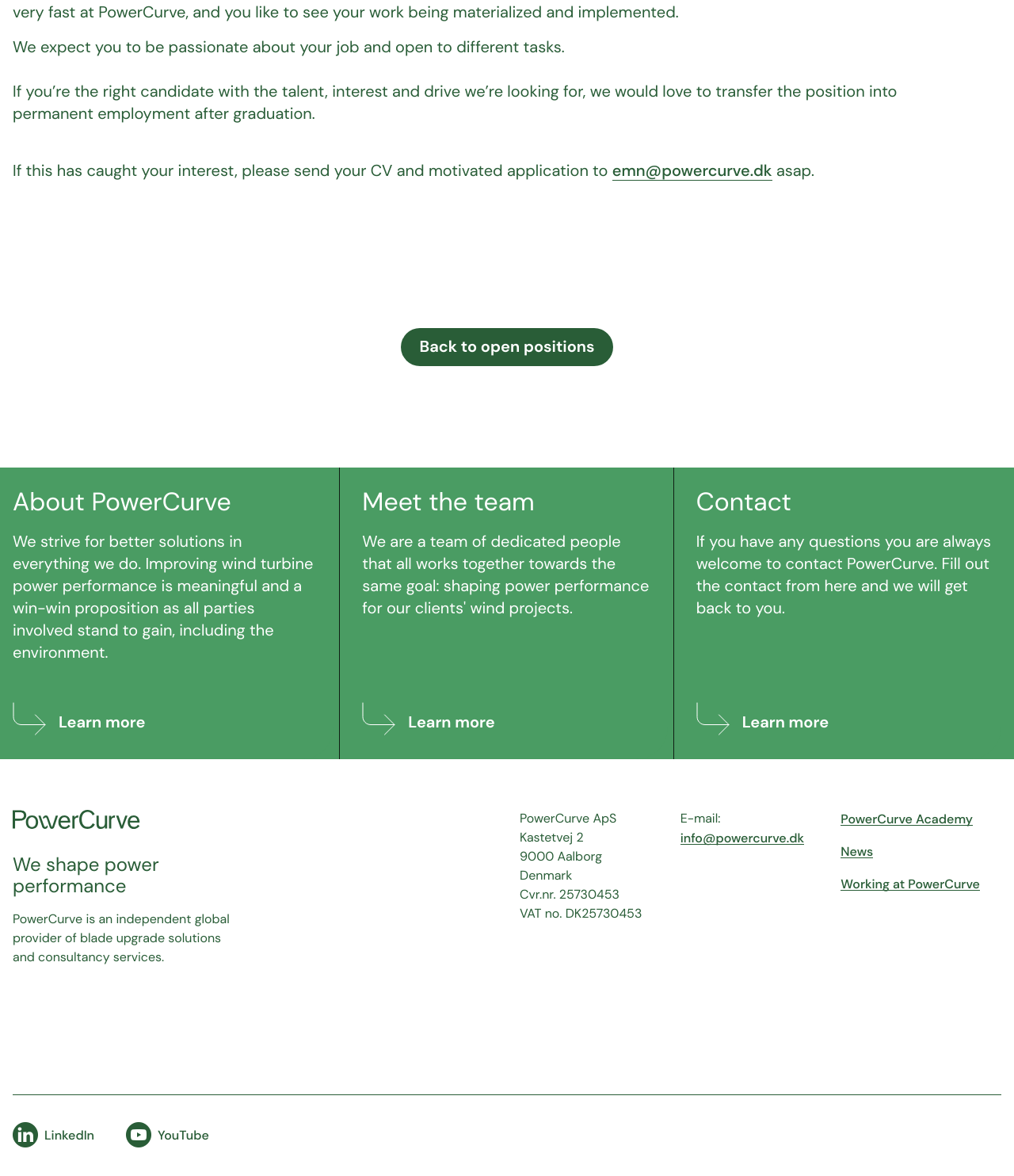How can I contact PowerCurve?
Please answer the question as detailed as possible based on the image.

According to the StaticText element with the content 'If you have any questions you are always welcome to contact PowerCurve. Fill out the contact from here and we will get back to you.', it is possible to contact PowerCurve by filling out the contact form.